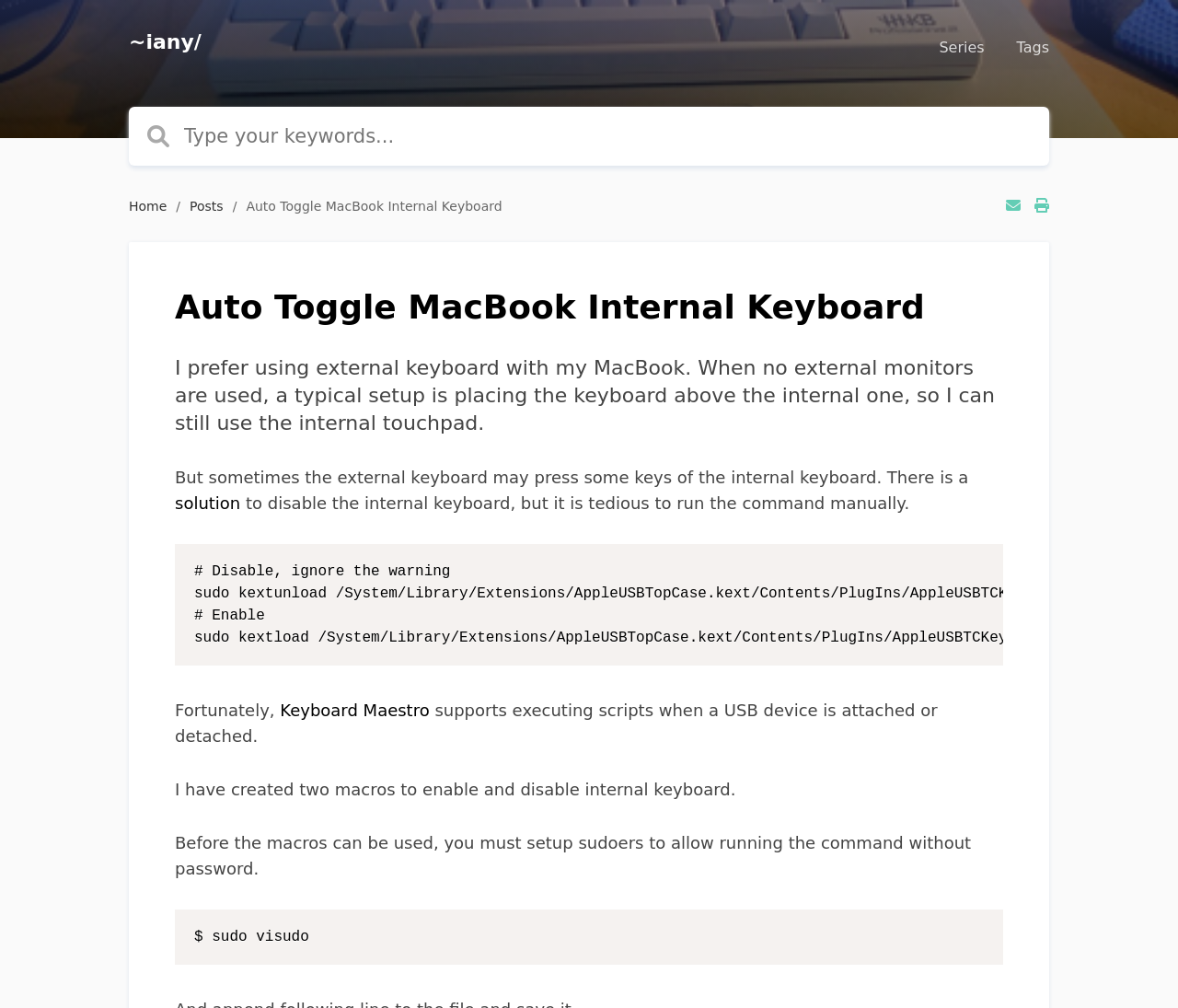Please determine the bounding box coordinates of the element's region to click for the following instruction: "Click on Series".

[0.797, 0.039, 0.836, 0.056]